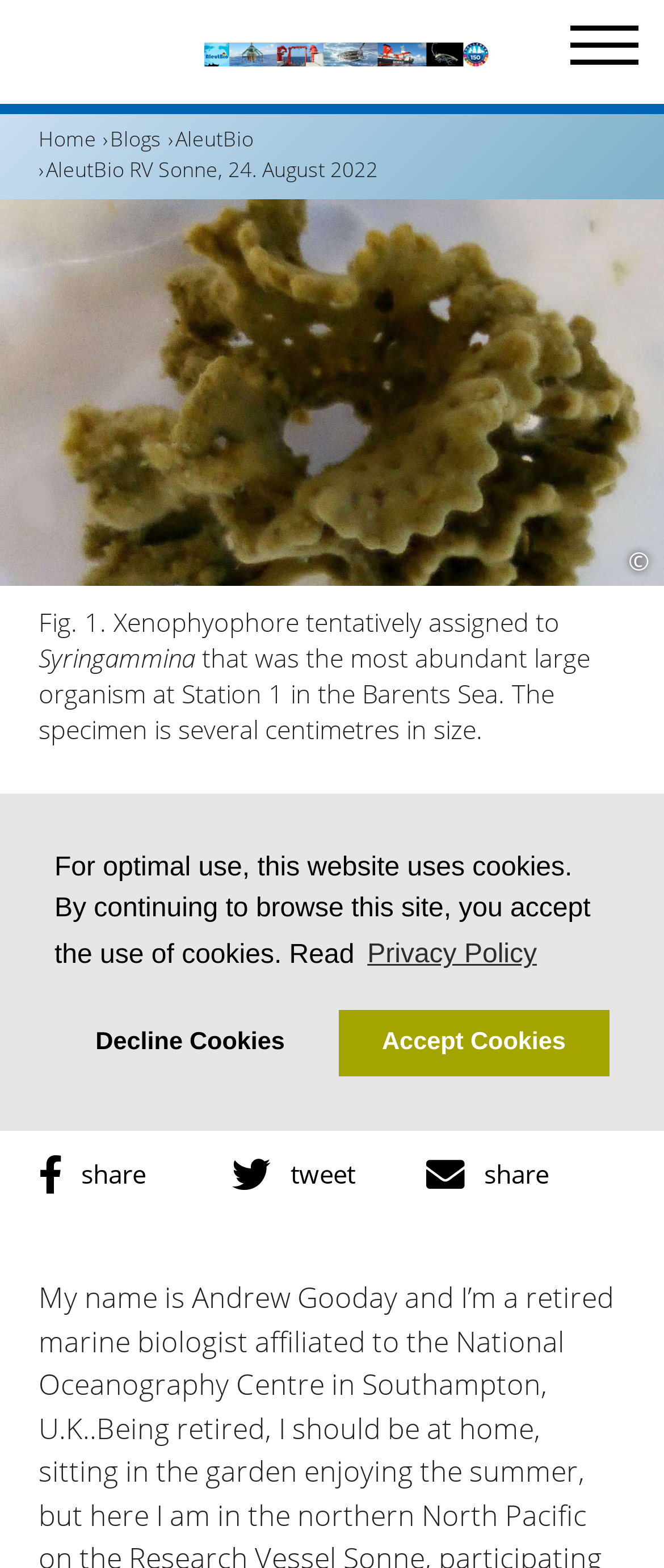Please specify the bounding box coordinates of the clickable region necessary for completing the following instruction: "Click the menu button". The coordinates must consist of four float numbers between 0 and 1, i.e., [left, top, right, bottom].

[0.821, 0.0, 1.0, 0.066]